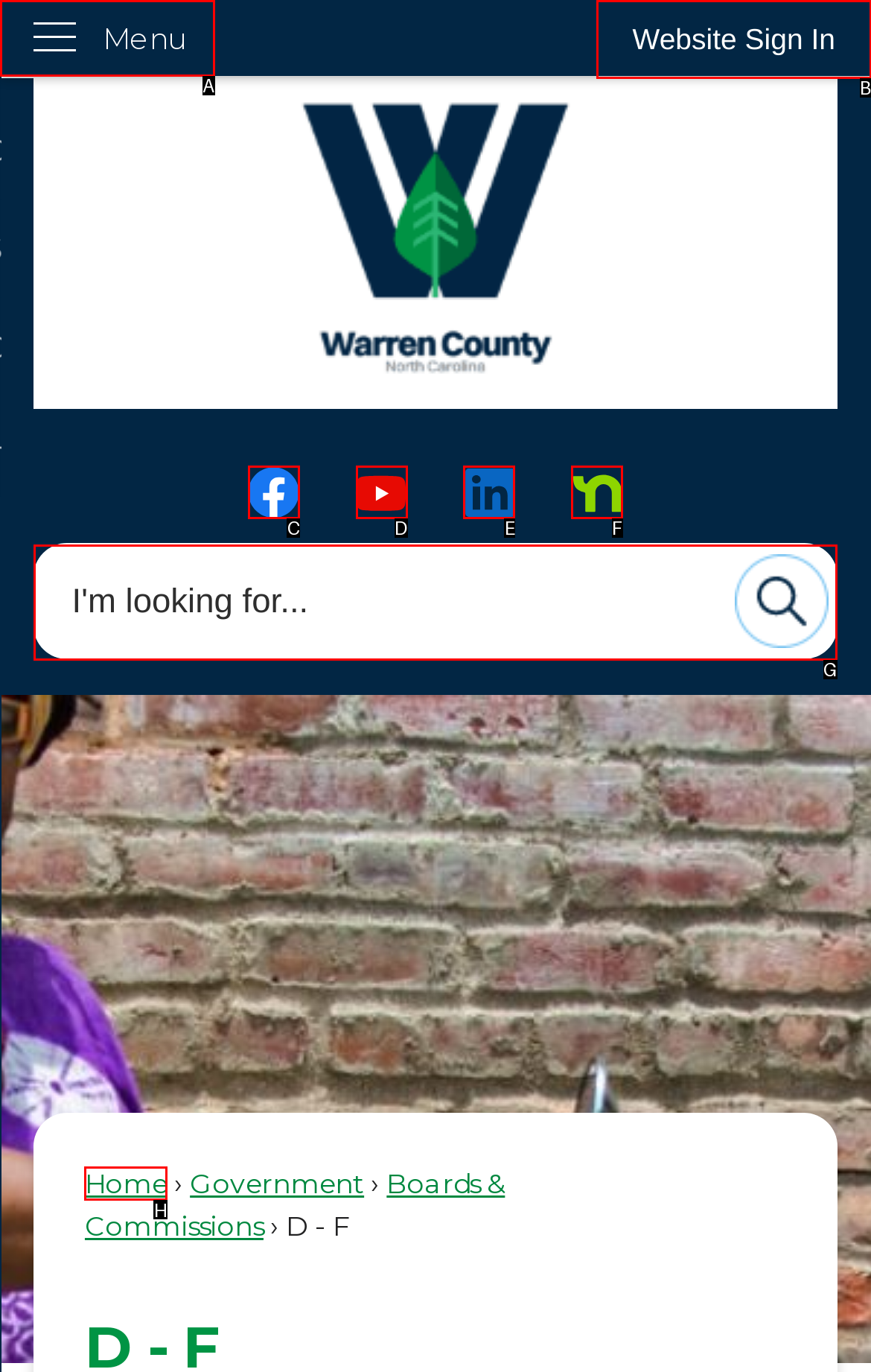Select the right option to accomplish this task: Search for something. Reply with the letter corresponding to the correct UI element.

G